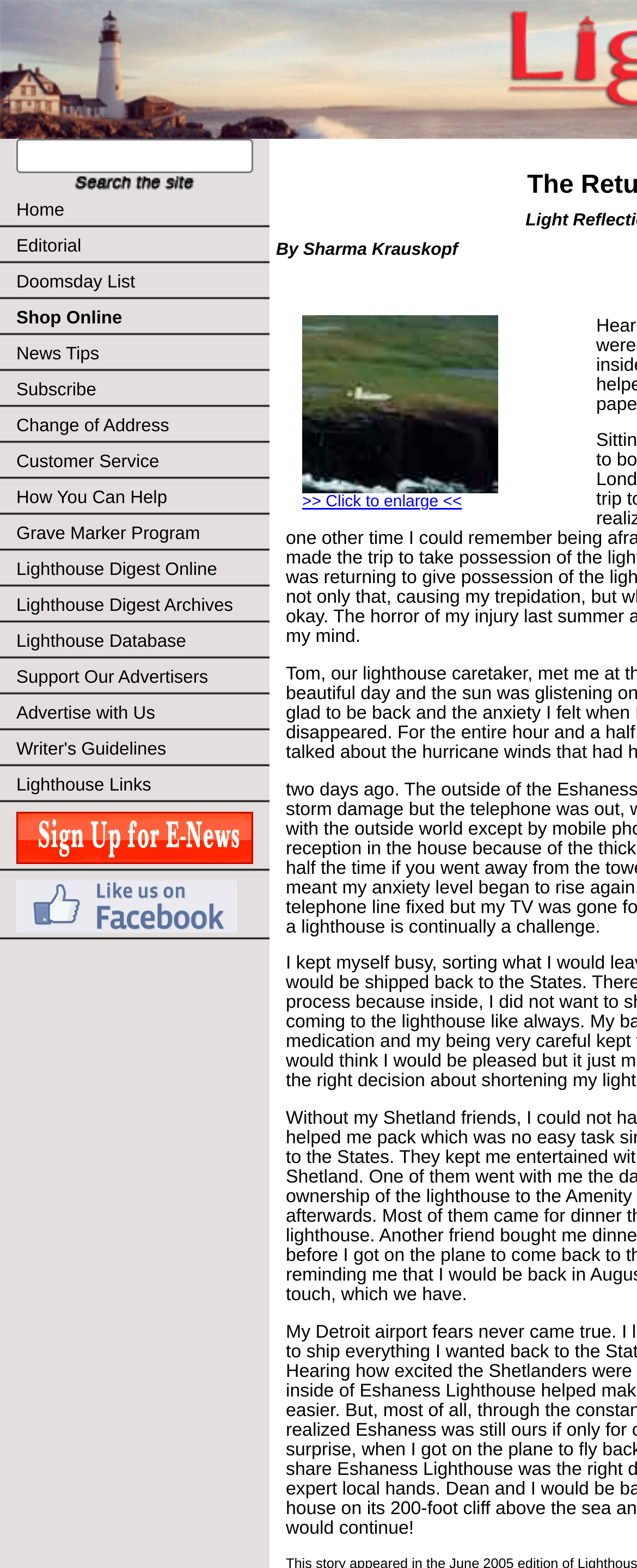Determine the bounding box coordinates for the region that must be clicked to execute the following instruction: "Click on Home".

[0.0, 0.123, 0.423, 0.146]